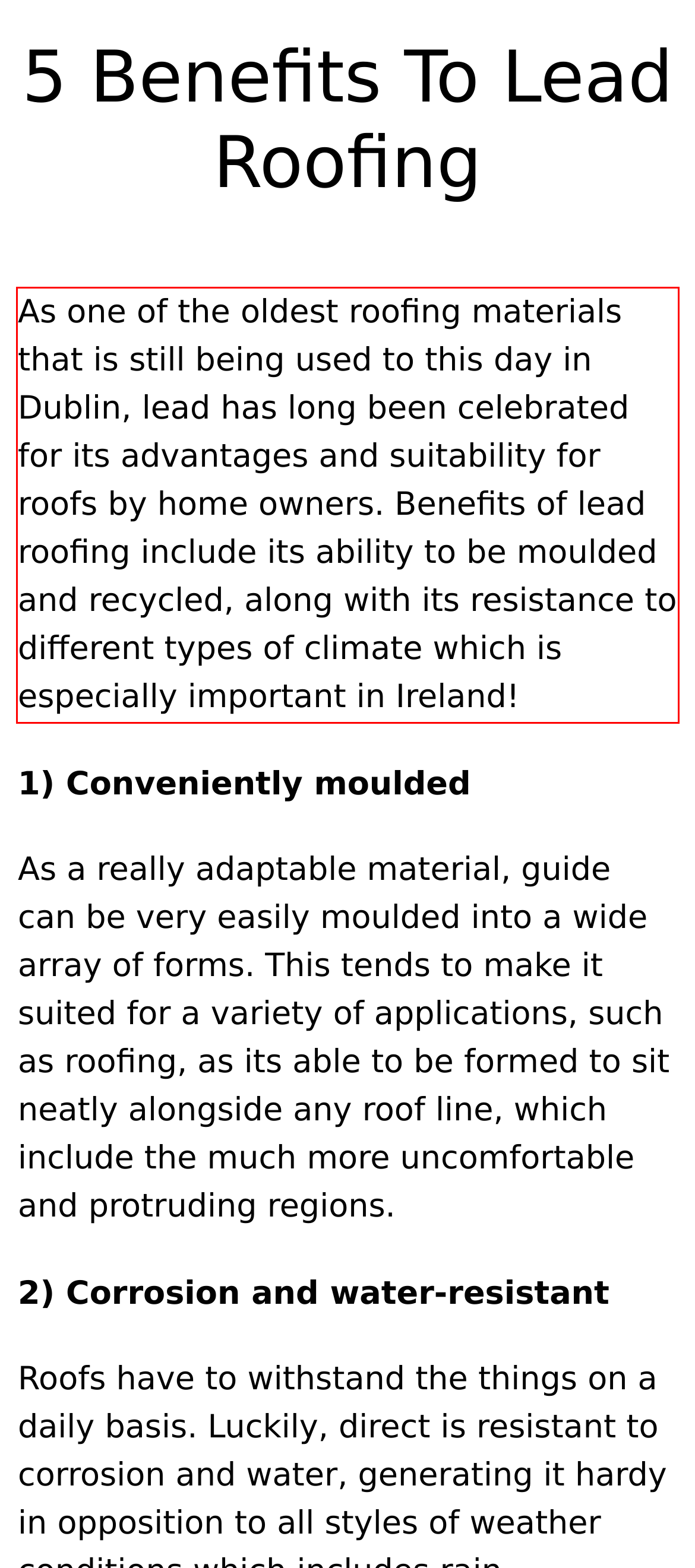Look at the screenshot of the webpage, locate the red rectangle bounding box, and generate the text content that it contains.

As one of the oldest roofing materials that is still being used to this day in Dublin, lead has long been celebrated for its advantages and suitability for roofs by home owners. Benefits of lead roofing include its ability to be moulded and recycled, along with its resistance to different types of climate which is especially important in Ireland!